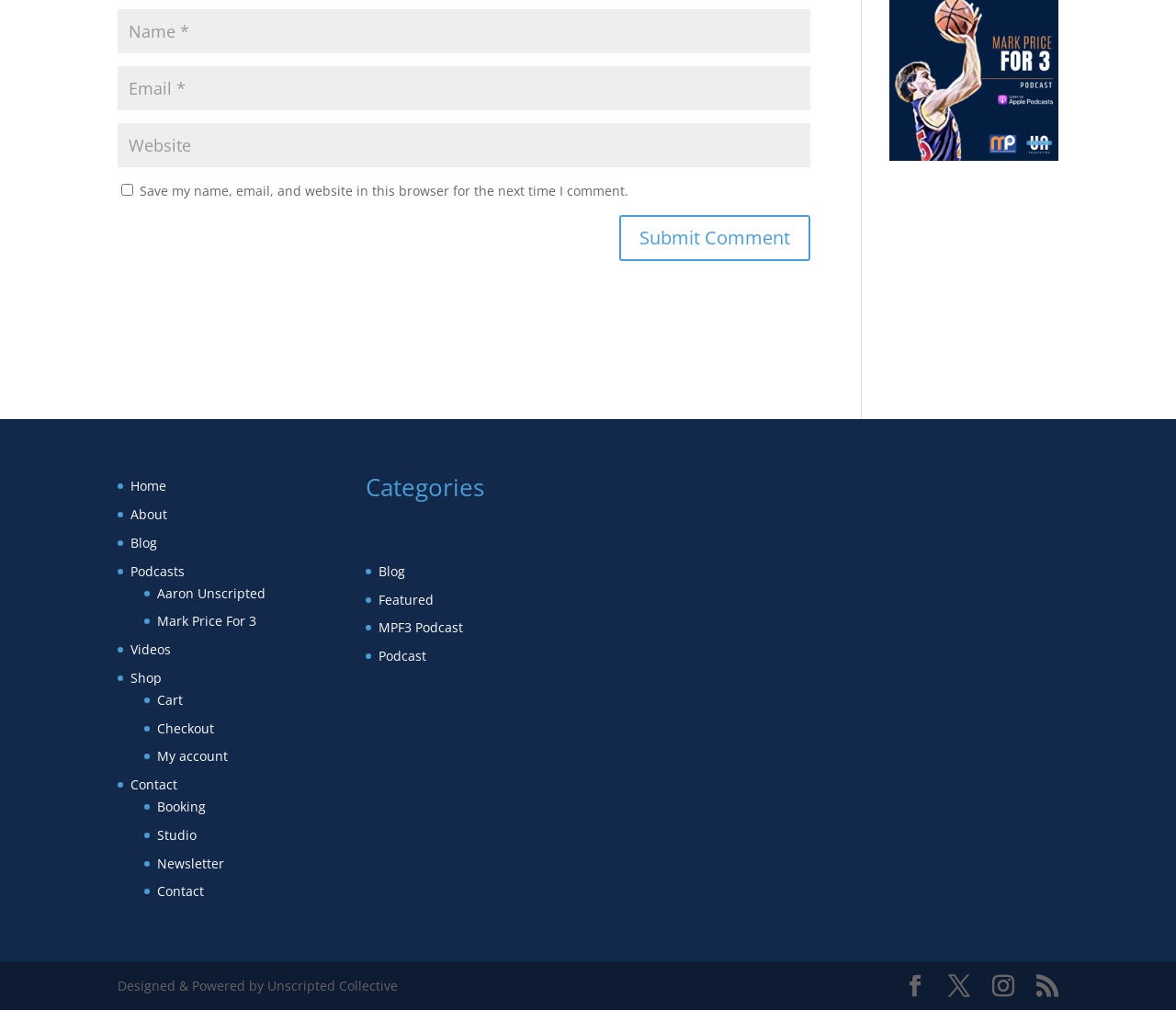Using the details from the image, please elaborate on the following question: What is the purpose of the checkbox?

The checkbox has a description 'Save my name, email, and website in this browser for the next time I comment.' which indicates its purpose is to save the user's comment information for future use.